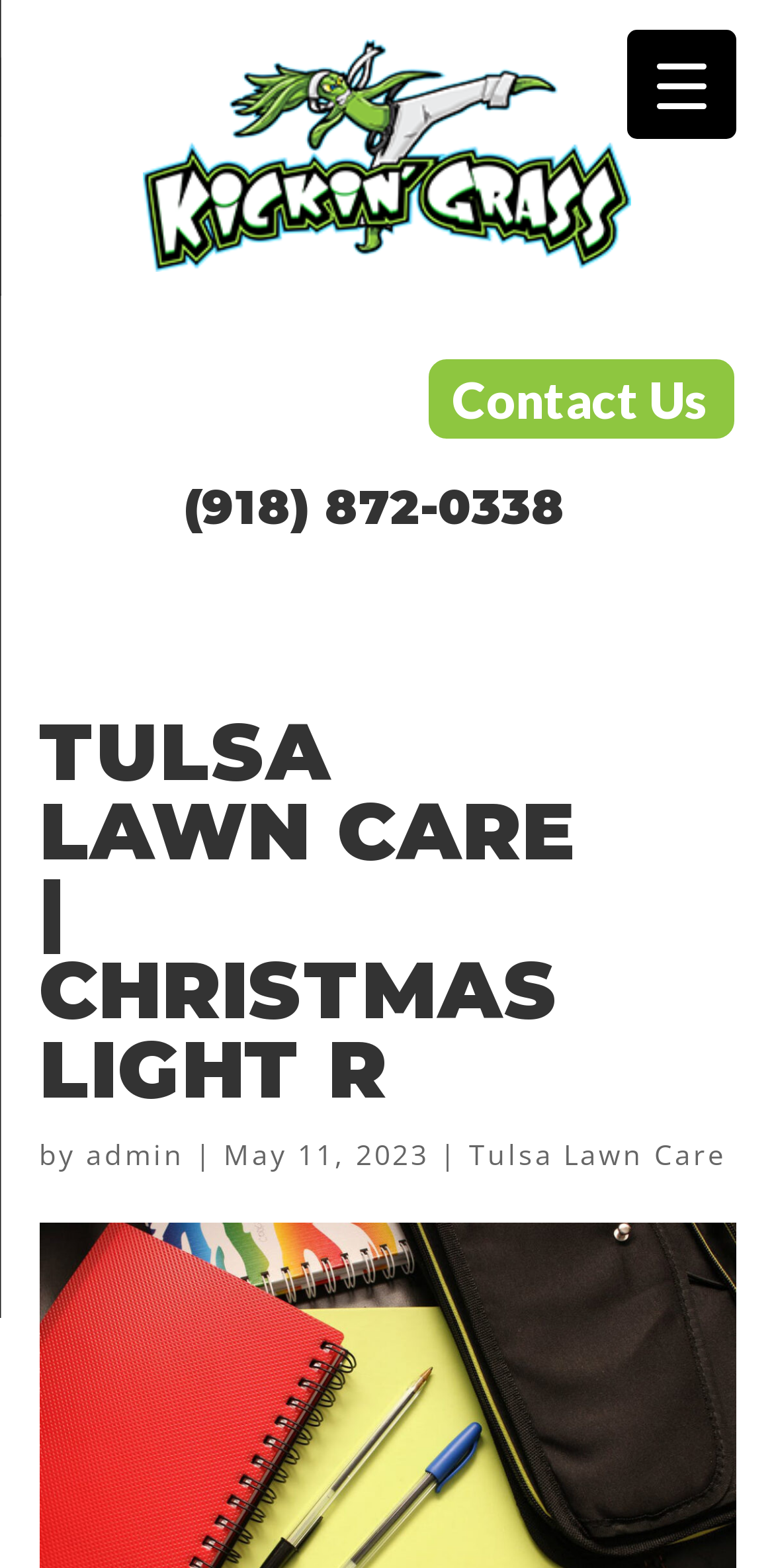What is the phone number to contact?
Based on the visual content, answer with a single word or a brief phrase.

(918) 872-0338